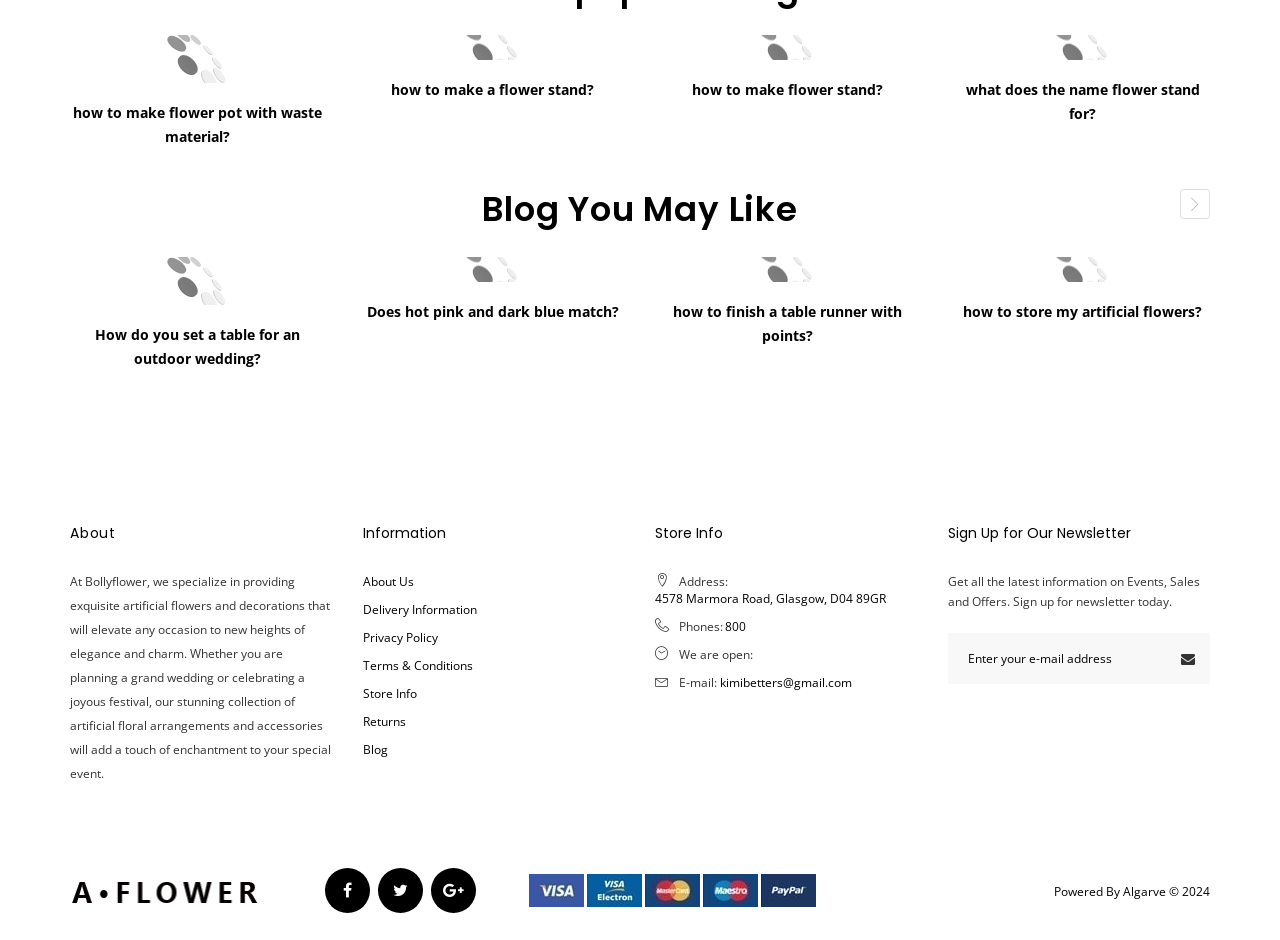Provide the bounding box coordinates of the HTML element this sentence describes: "Returns".

[0.283, 0.755, 0.317, 0.781]